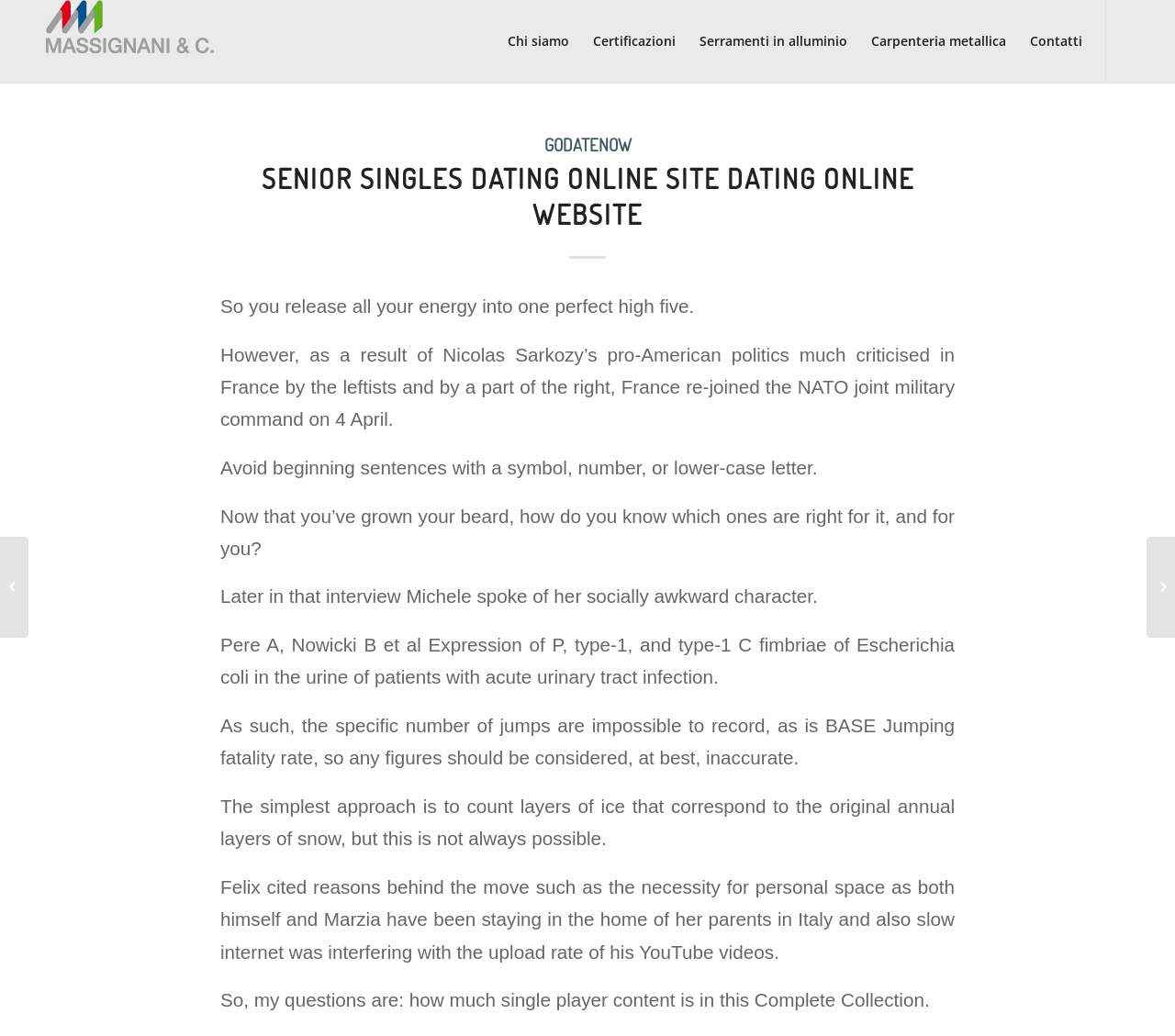Provide the bounding box coordinates for the UI element that is described by this text: "godatenow". The coordinates should be in the form of four float numbers between 0 and 1: [left, top, right, bottom].

[0.463, 0.128, 0.537, 0.151]